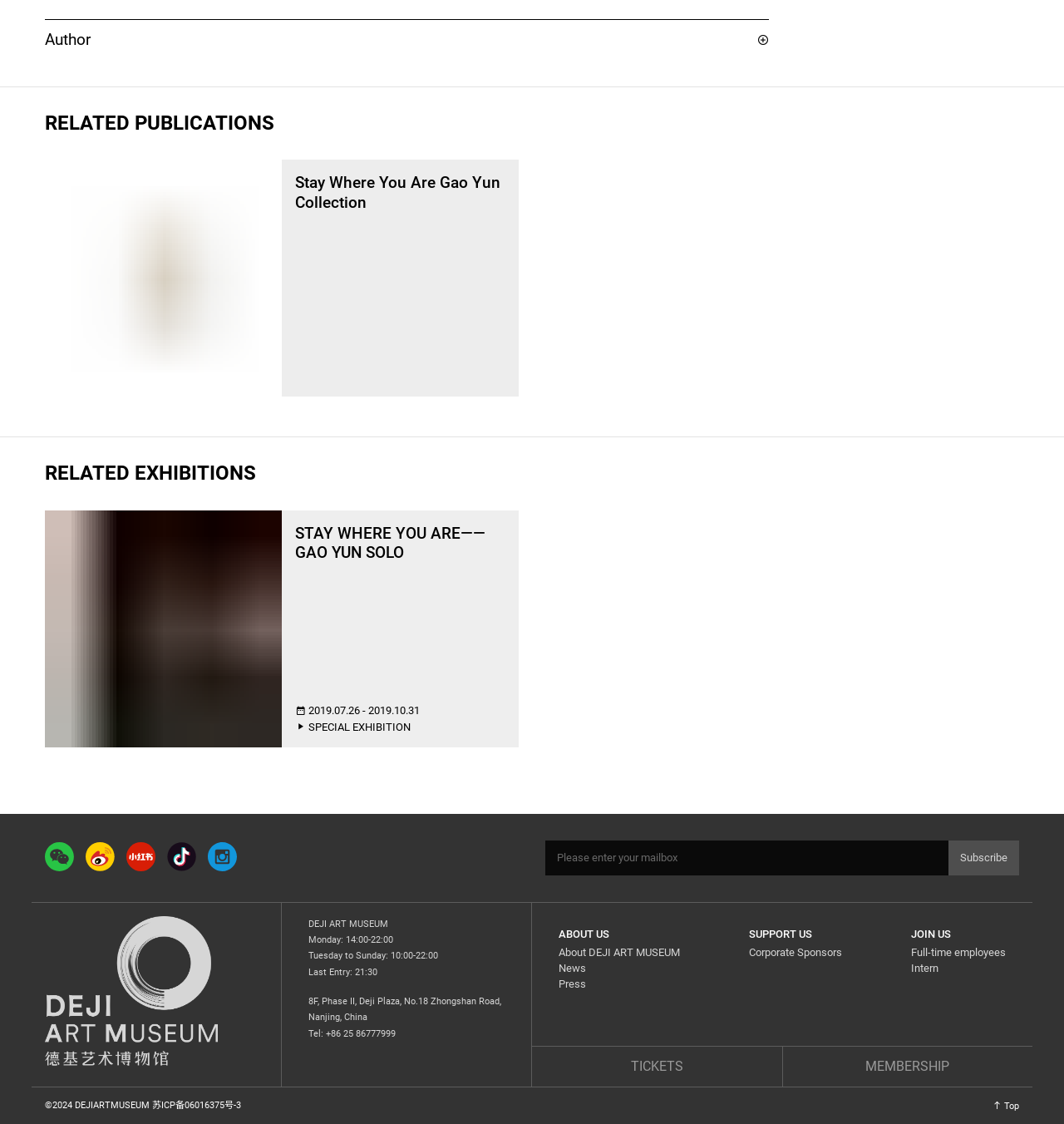Identify the bounding box coordinates of the region that should be clicked to execute the following instruction: "Learn more about the special exhibition".

[0.03, 0.442, 0.5, 0.677]